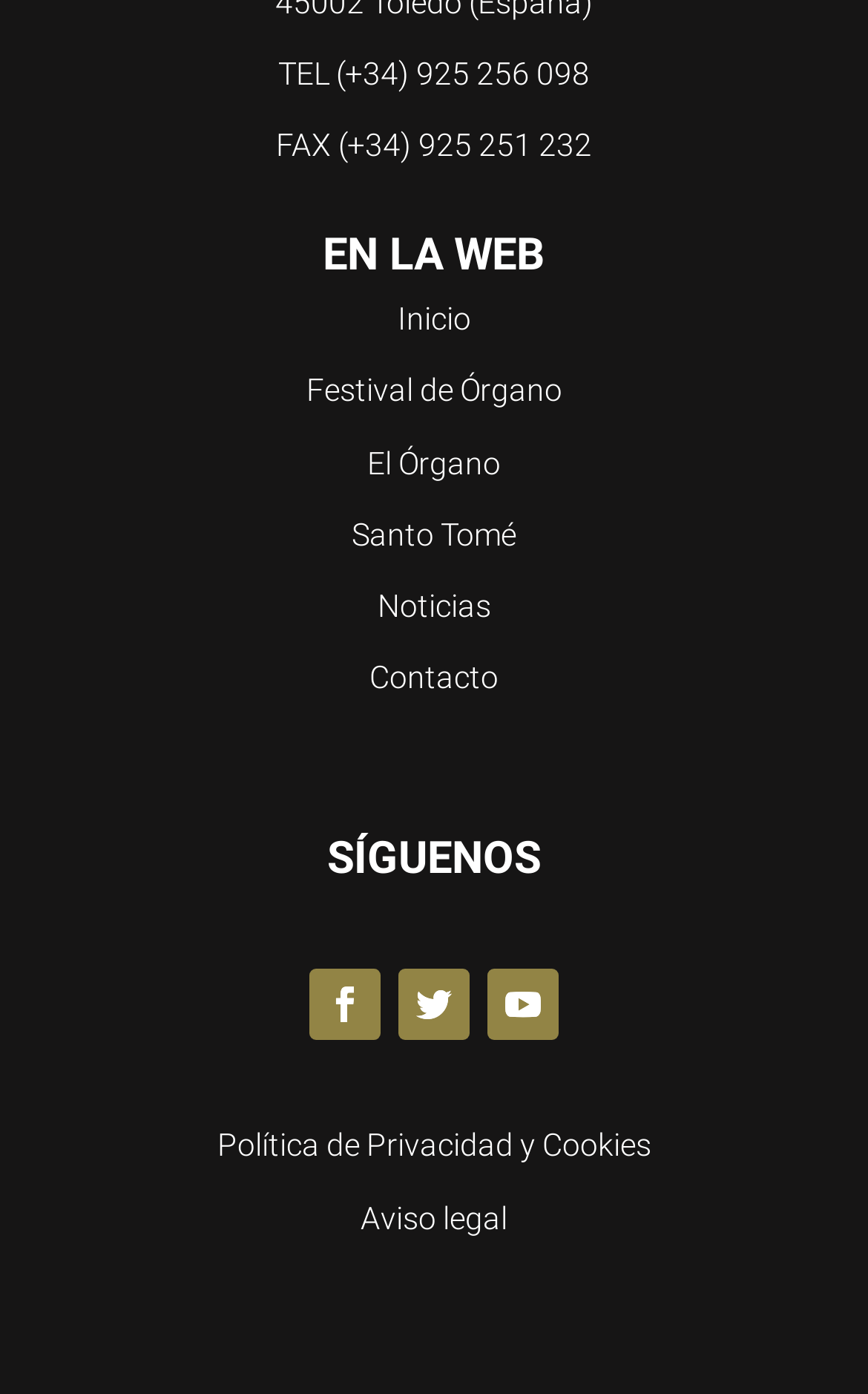Can you find the bounding box coordinates for the UI element given this description: "Seguir"? Provide the coordinates as four float numbers between 0 and 1: [left, top, right, bottom].

[0.459, 0.696, 0.541, 0.747]